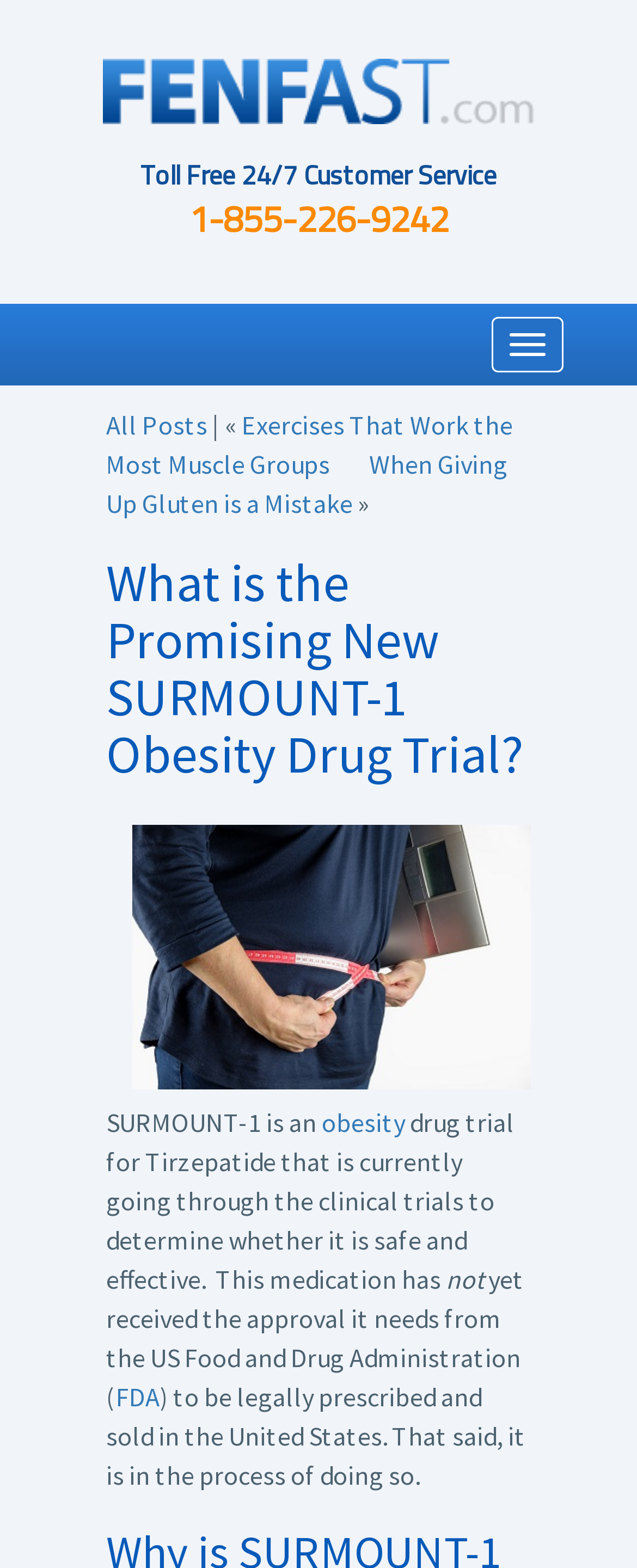Articulate a complete and detailed caption of the webpage elements.

The webpage is about SURMOUNT-1, a promising new obesity drug trial. At the top left, there is a link to the FENFAST 375 website URL graphic, accompanied by an image. Below this, there is a section with toll-free customer service information, including a phone number. 

On the top right, there is a button to toggle navigation, and a link to "All Posts" with a preceding arrow symbol. This is followed by a series of links to different articles, including "Exercises That Work the Most Muscle Groups" and "When Giving Up Gluten is a Mistake", separated by arrow symbols.

The main content of the webpage starts with a heading that asks "What is the Promising New SURMOUNT-1 Obesity Drug Trial?" Below this, there is a figure with a link to "SURMOUNT-1 Obesity Drug" and an accompanying image. 

The text then explains that SURMOUNT-1 is an obesity drug trial for Tirzepatide, currently undergoing clinical trials to determine its safety and effectiveness. It has not yet received approval from the US Food and Drug Administration (FDA) to be legally prescribed and sold in the United States, but it is in the process of doing so.